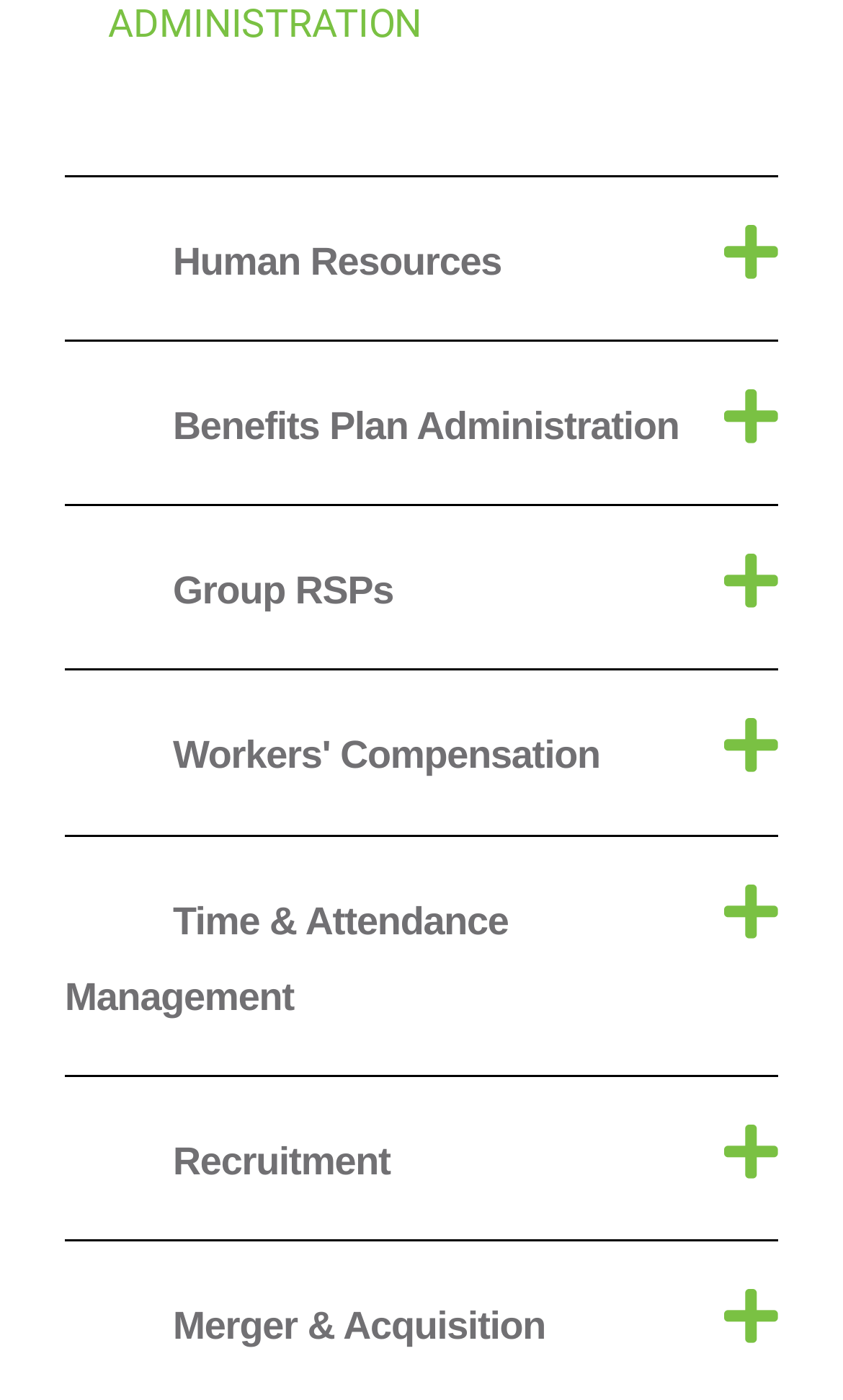Are there any images on the webpage?
Using the visual information from the image, give a one-word or short-phrase answer.

Yes